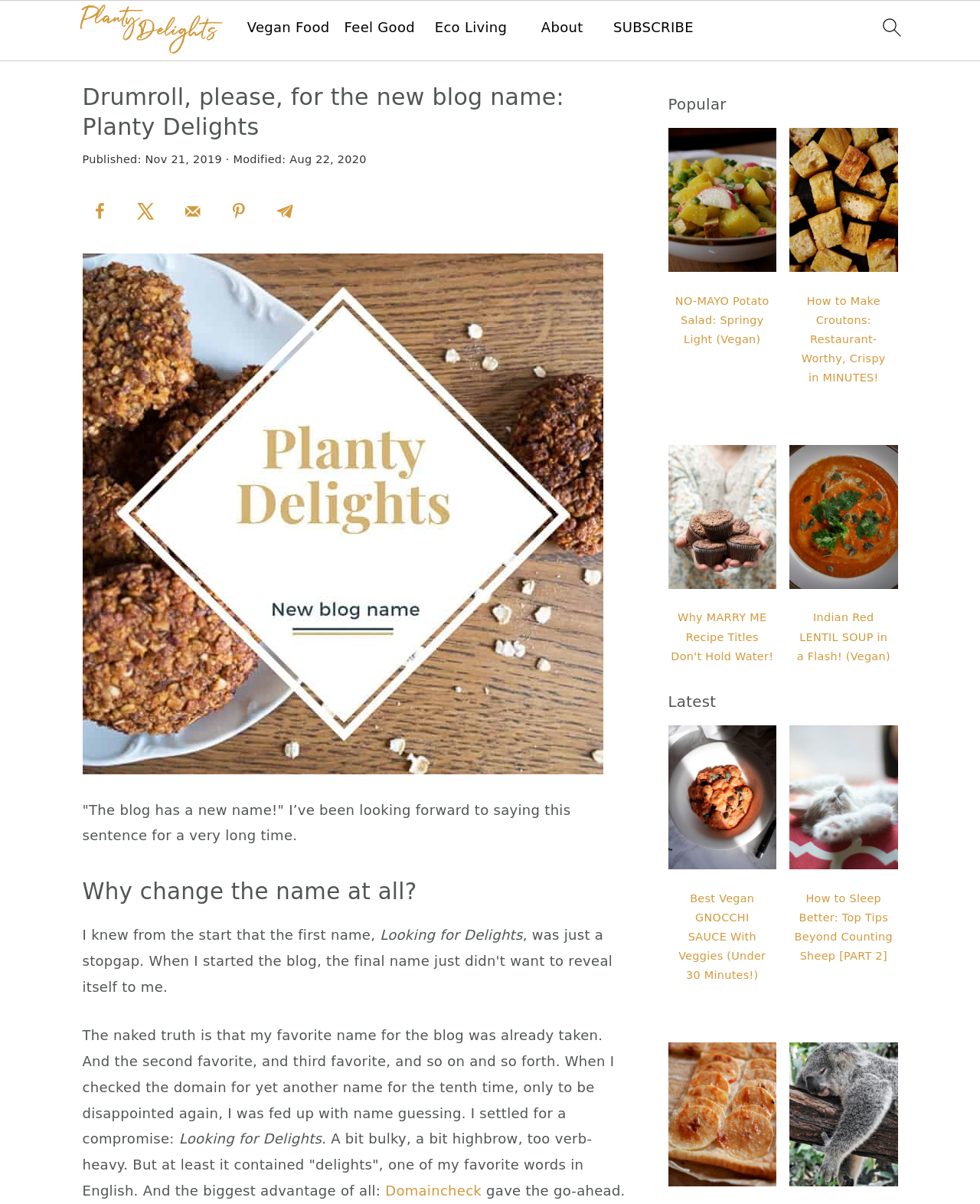What is the name of the blog?
Answer briefly with a single word or phrase based on the image.

Planty Delights